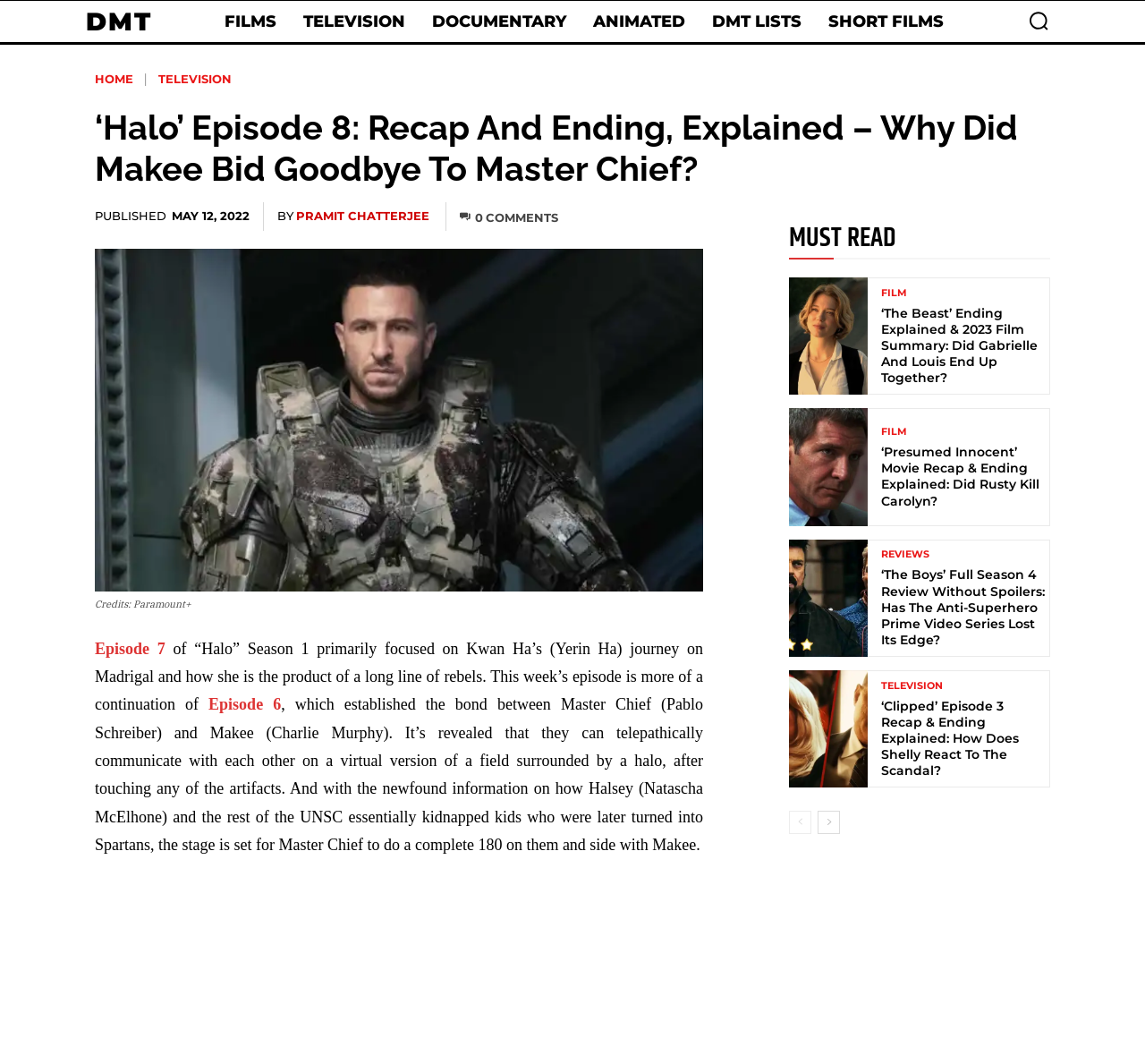What is the author of the article?
Please provide a comprehensive and detailed answer to the question.

The author of the article is mentioned below the title of the article, and it is 'Pramit Chatterjee'. The corresponding element is a link with bounding box coordinates [0.259, 0.196, 0.375, 0.21].